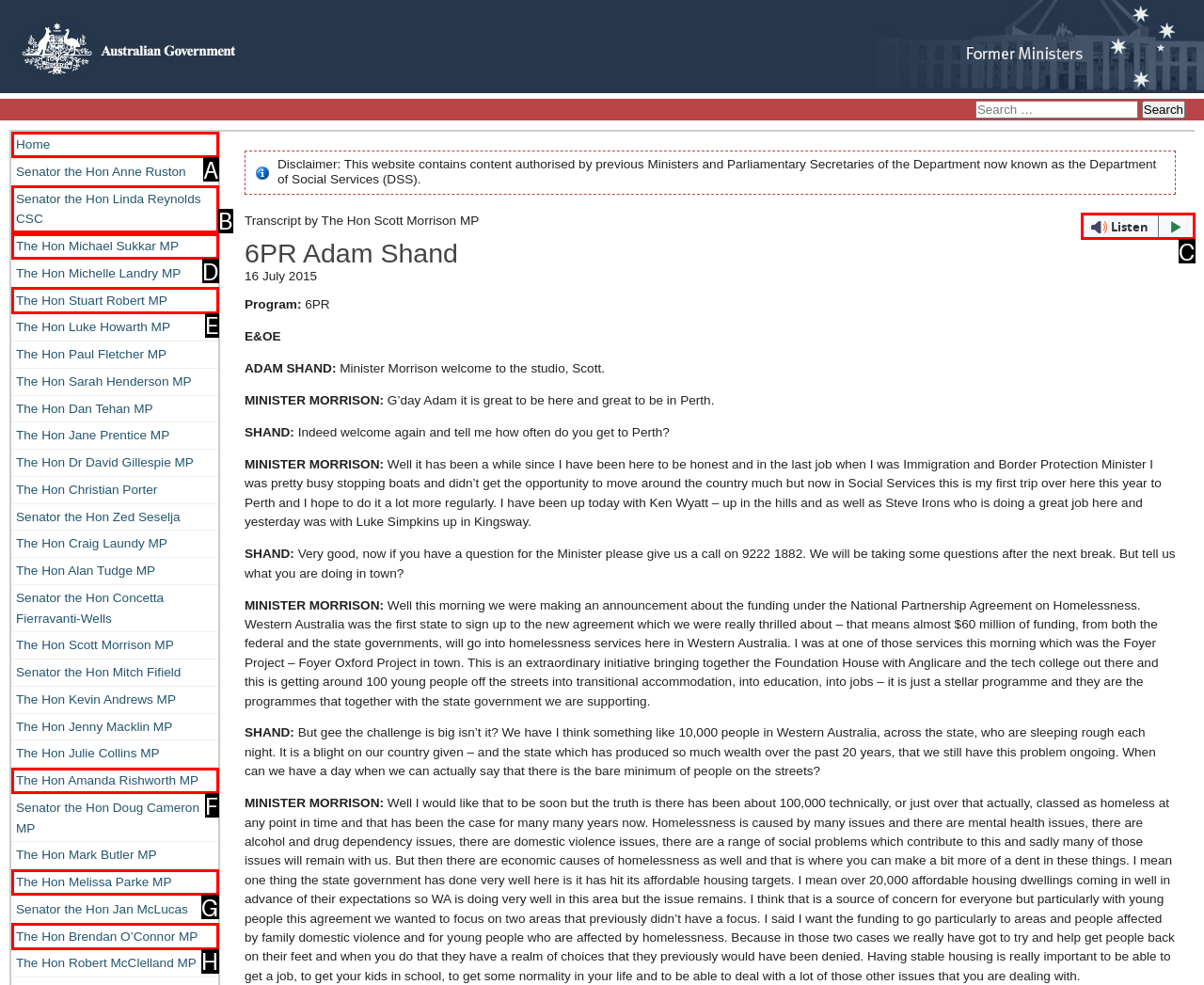Tell me which one HTML element best matches the description: Home Answer with the option's letter from the given choices directly.

A